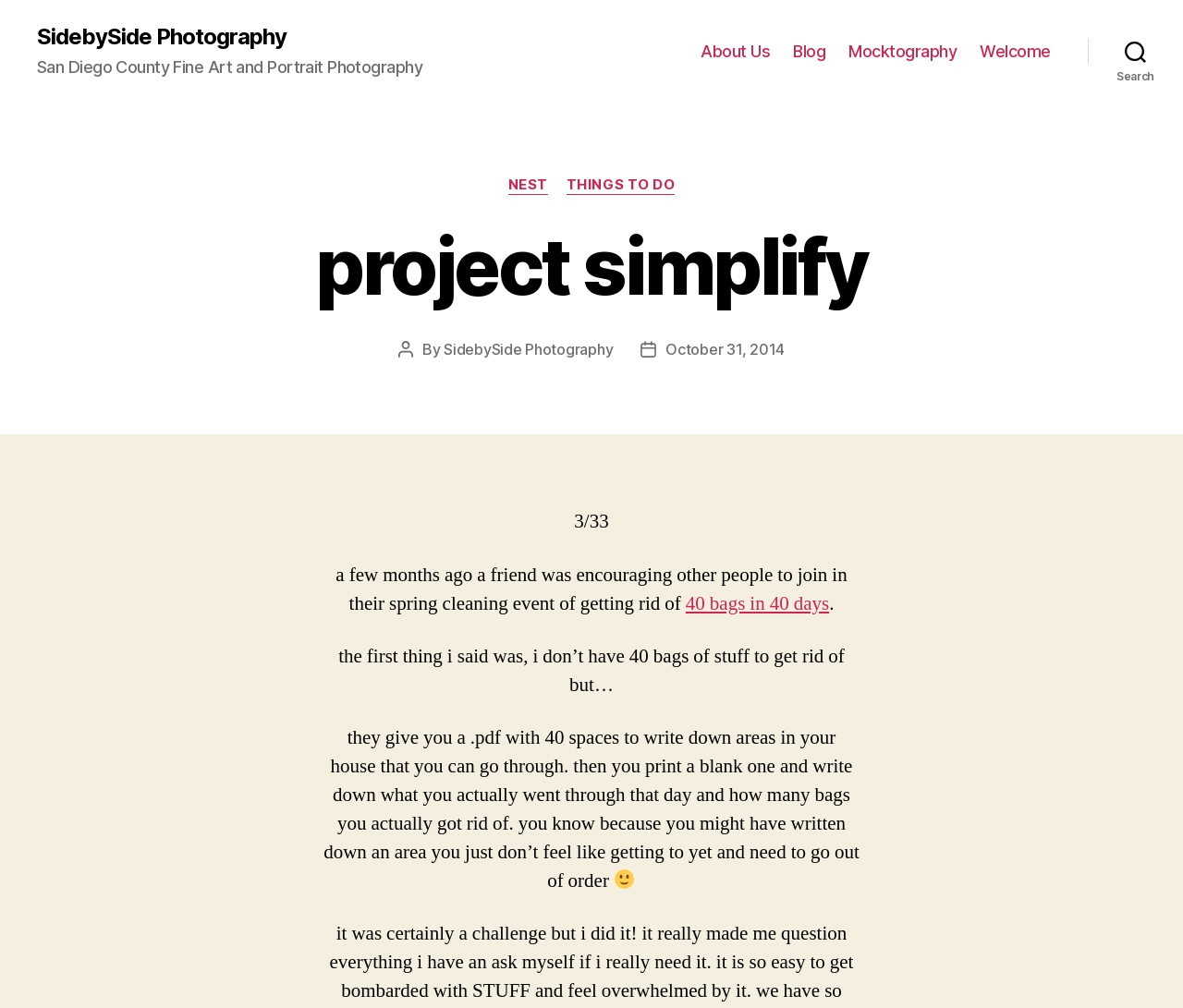Can you specify the bounding box coordinates for the region that should be clicked to fulfill this instruction: "Click on the 'About Us' link".

[0.593, 0.041, 0.651, 0.061]